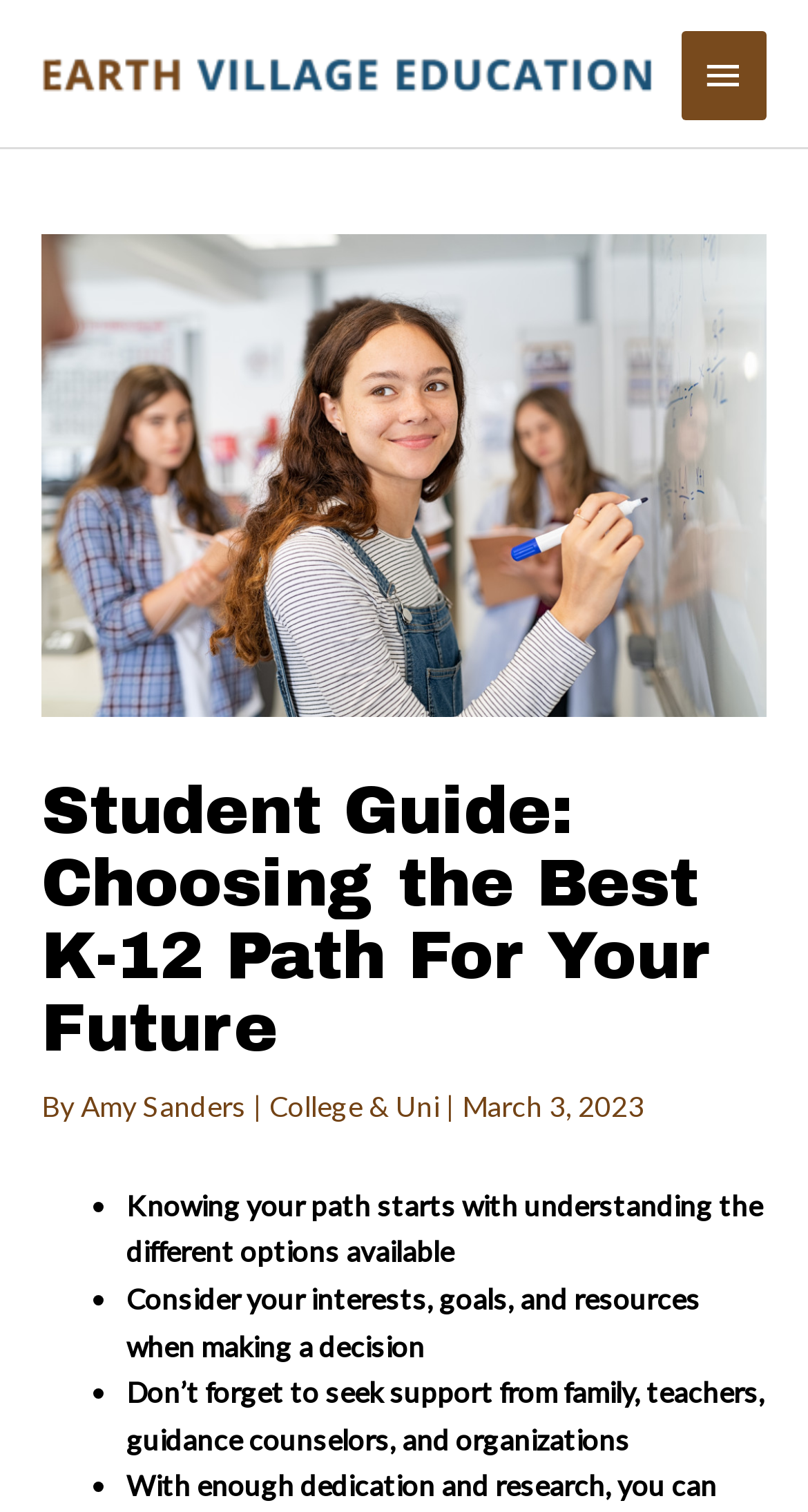Based on the image, provide a detailed and complete answer to the question: 
What is the topic of the article?

The topic of the article can be inferred from the heading 'Student Guide: Choosing the Best K-12 Path For Your Future' and the list markers that mention considering options, interests, and goals when making a decision.